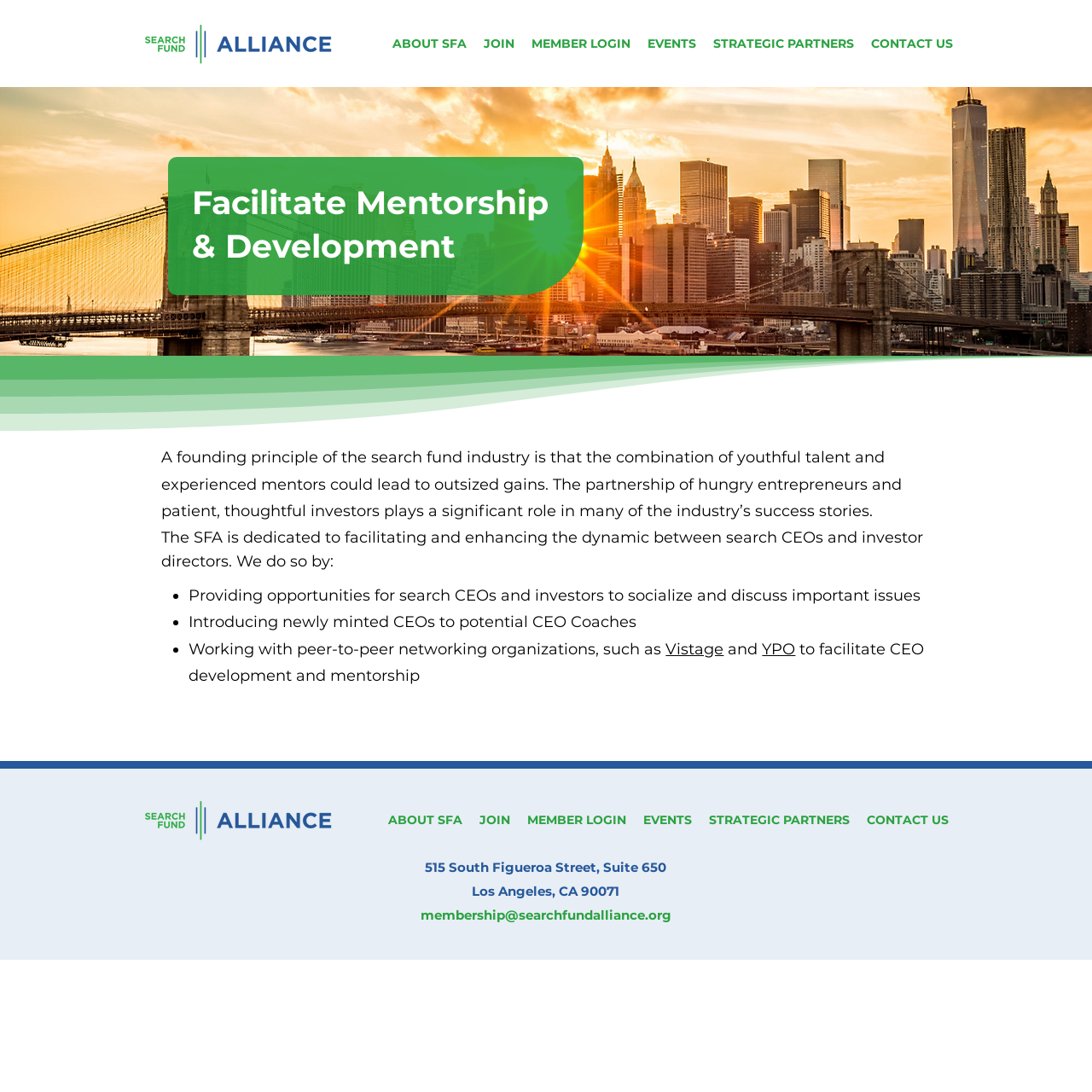Identify the bounding box coordinates of the clickable section necessary to follow the following instruction: "Click the JOIN link". The coordinates should be presented as four float numbers from 0 to 1, i.e., [left, top, right, bottom].

[0.435, 0.028, 0.479, 0.052]